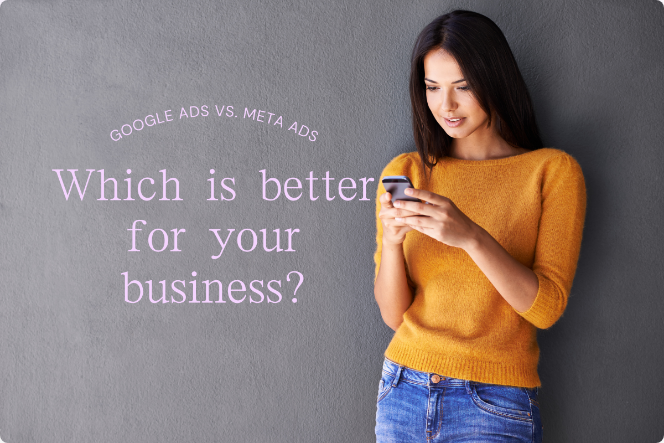Generate an elaborate caption for the given image.

This image features a young woman engaged with her smartphone, dressed in a cozy, vibrant orange sweater and denim jeans, standing against a textured gray wall. Above her, the text reads "GOOGLE ADS VS. META ADS," prominently setting the context for a discussion about online advertising strategies. The question "Which is better for your business?" is styled in an elegant font, inviting viewers to consider the effectiveness of these two advertising platforms. The overall composition conveys a modern and thoughtful approach to digital marketing, resonating with businesses contemplating their advertising options.